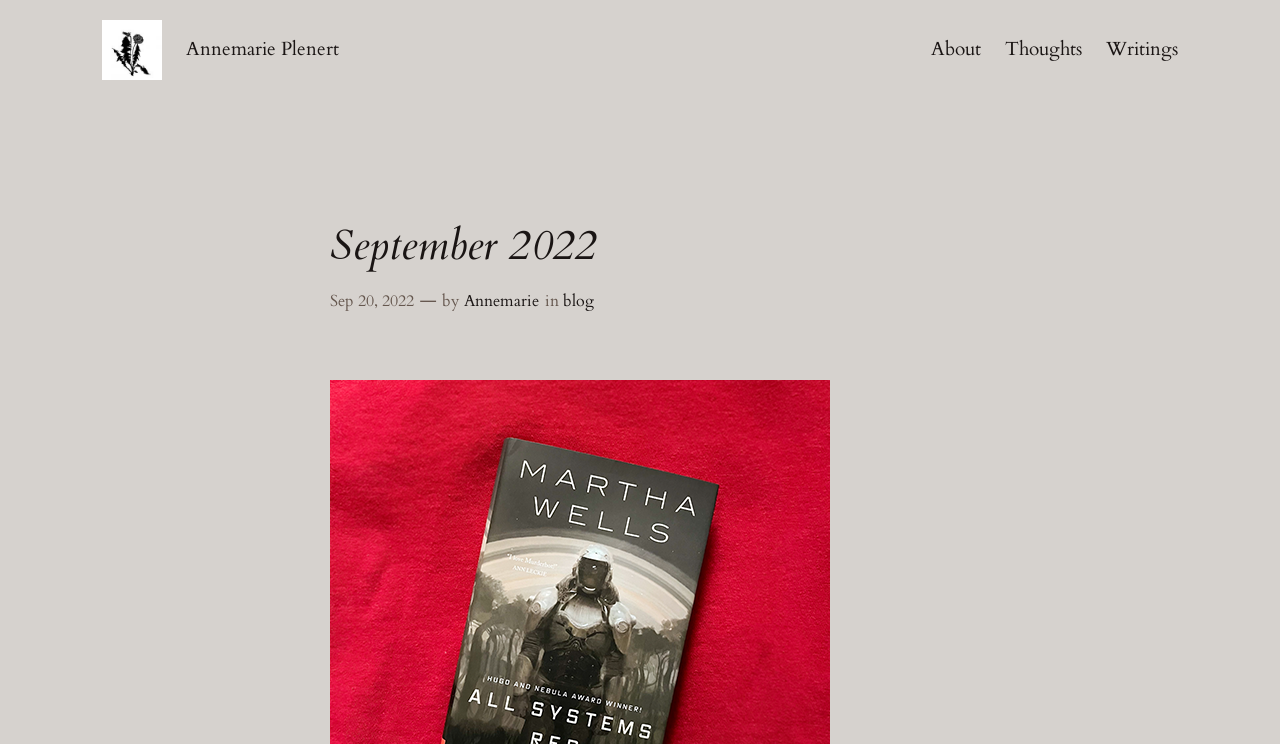Locate the bounding box of the UI element with the following description: "Sep 20, 2022".

[0.258, 0.389, 0.323, 0.419]